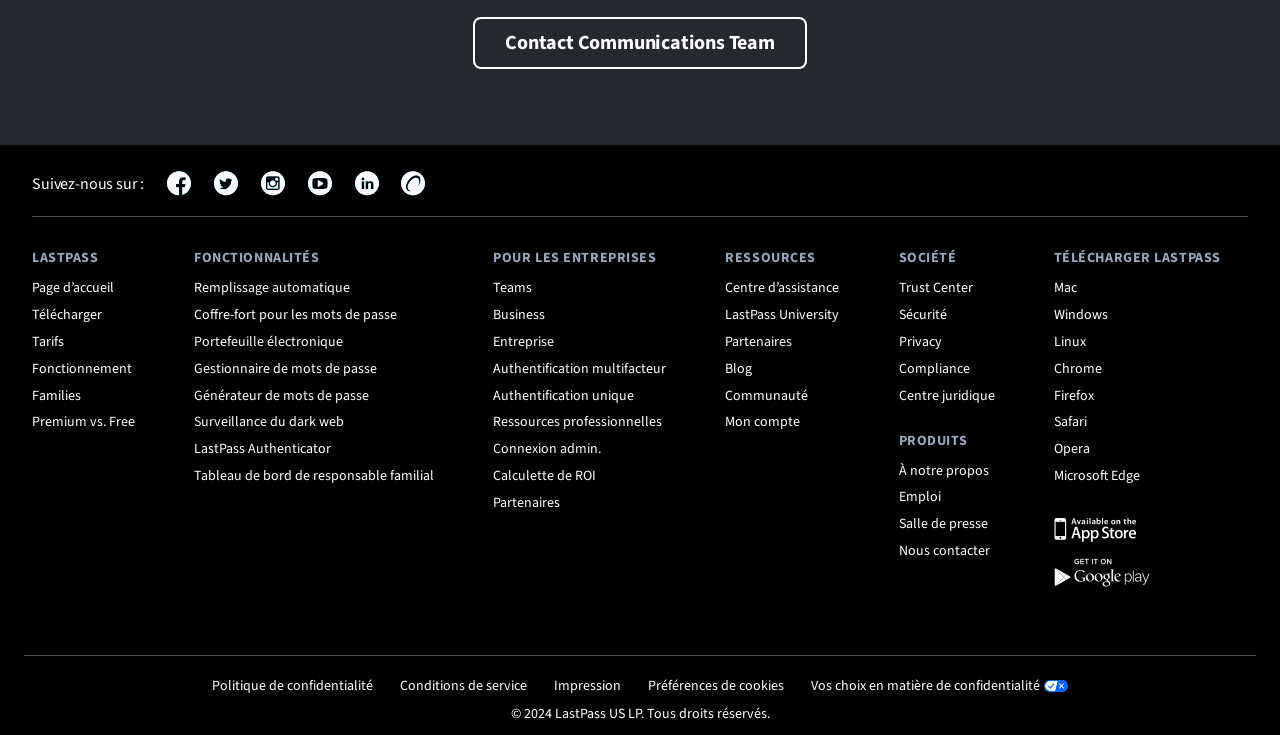What is the last link in the 'RESSOURCES' section?
Kindly offer a comprehensive and detailed response to the question.

In the 'RESSOURCES' section, I found a series of link elements, and the last one has the text 'Mon compte' at coordinates [0.567, 0.561, 0.625, 0.588].